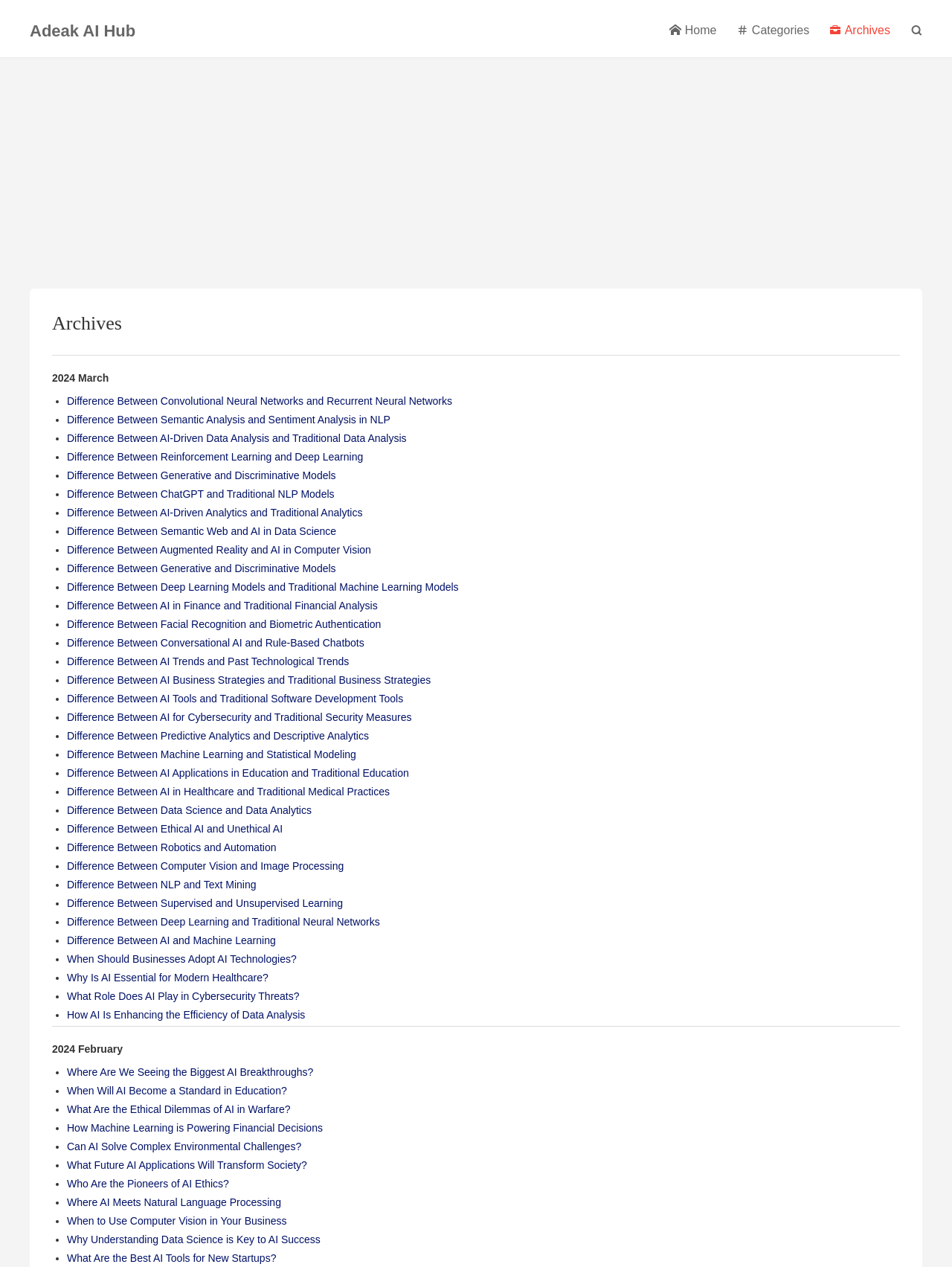What is the time period covered by the archives?
Use the information from the image to give a detailed answer to the question.

Based on the webpage, I can see that the archives are categorized by month, and the months listed are all in the year 2024.